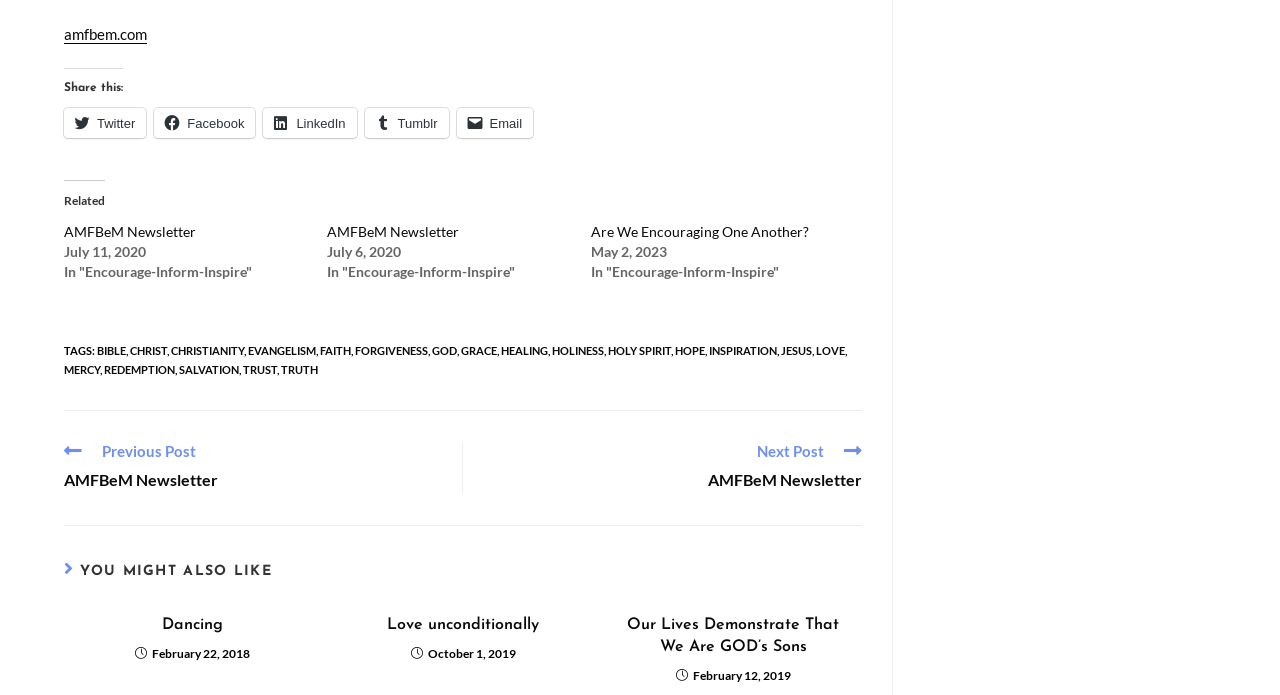From the given element description: "Previous PostAMFBeM Newsletter", find the bounding box for the UI element. Provide the coordinates as four float numbers between 0 and 1, in the order [left, top, right, bottom].

[0.05, 0.635, 0.345, 0.712]